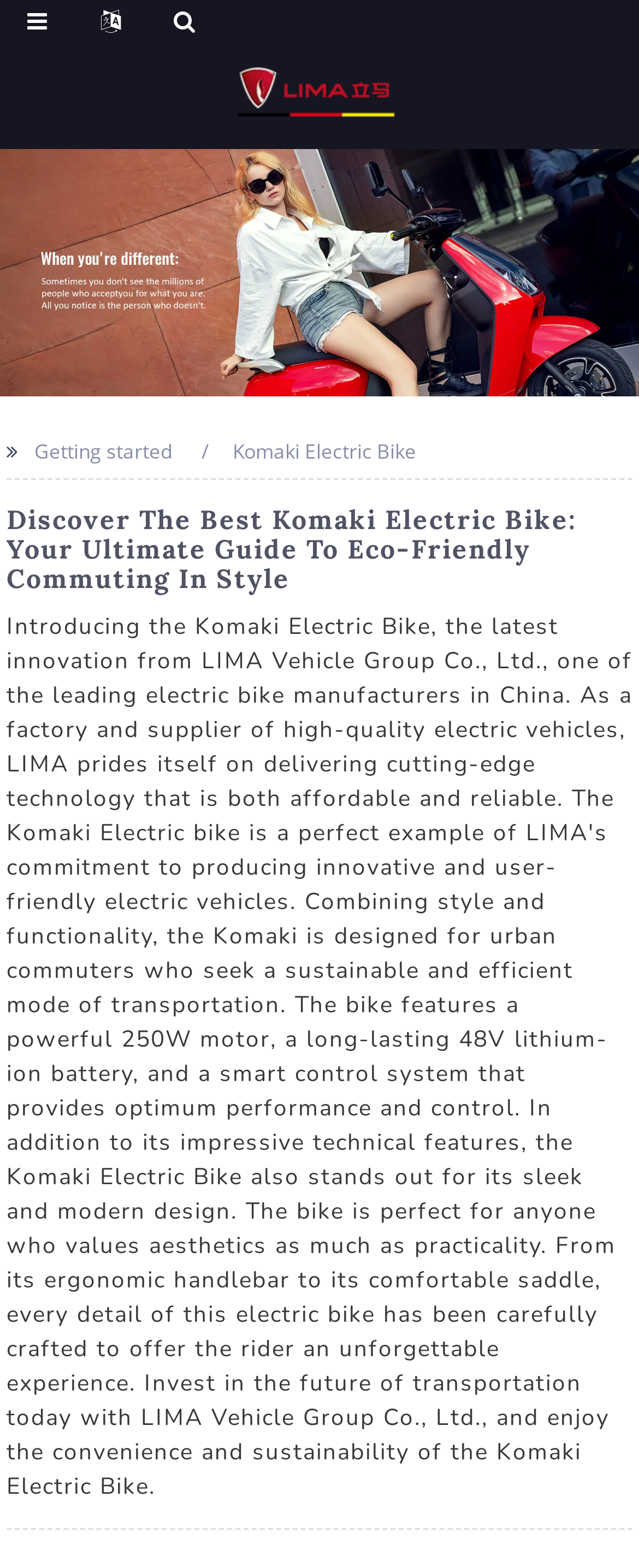Look at the image and give a detailed response to the following question: What is the logo of the company?

The logo of the company is Komaki, which can be found in the top-left corner of the webpage, inside a figure element with a link to the logo.